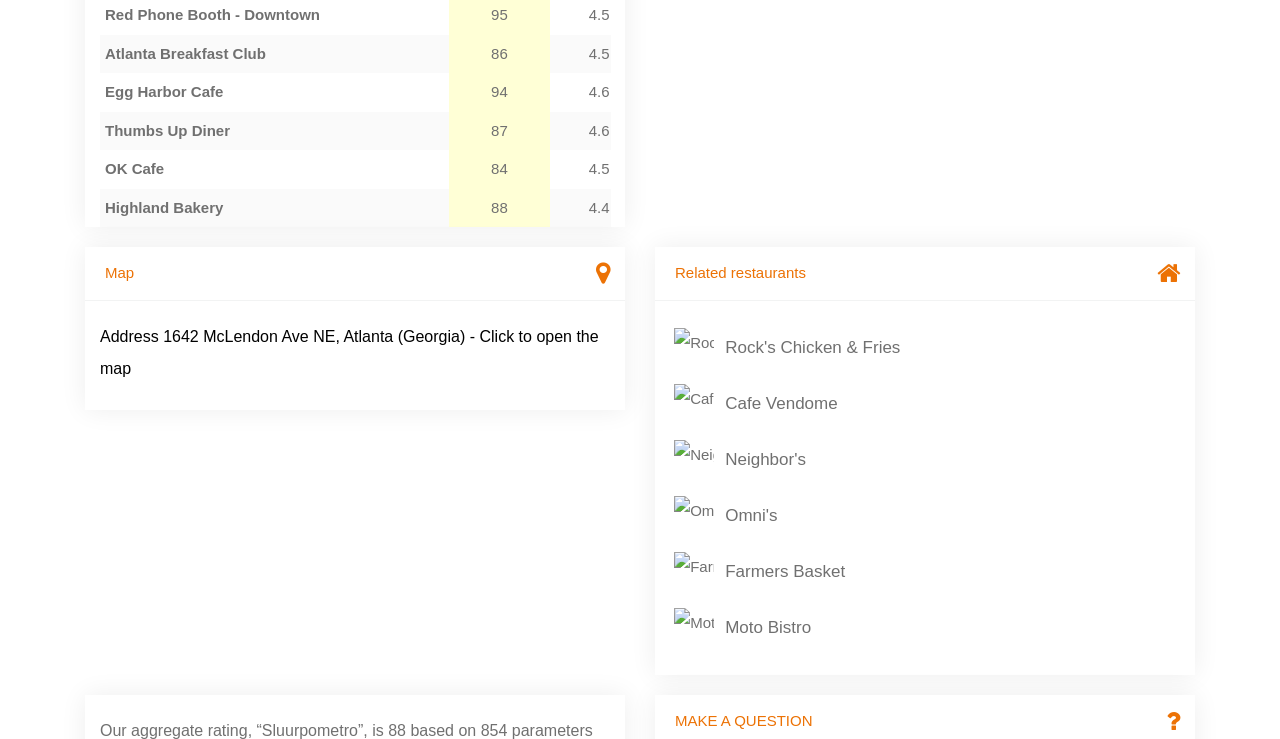Specify the bounding box coordinates of the area that needs to be clicked to achieve the following instruction: "Click on Atlanta Breakfast Club".

[0.082, 0.061, 0.208, 0.084]